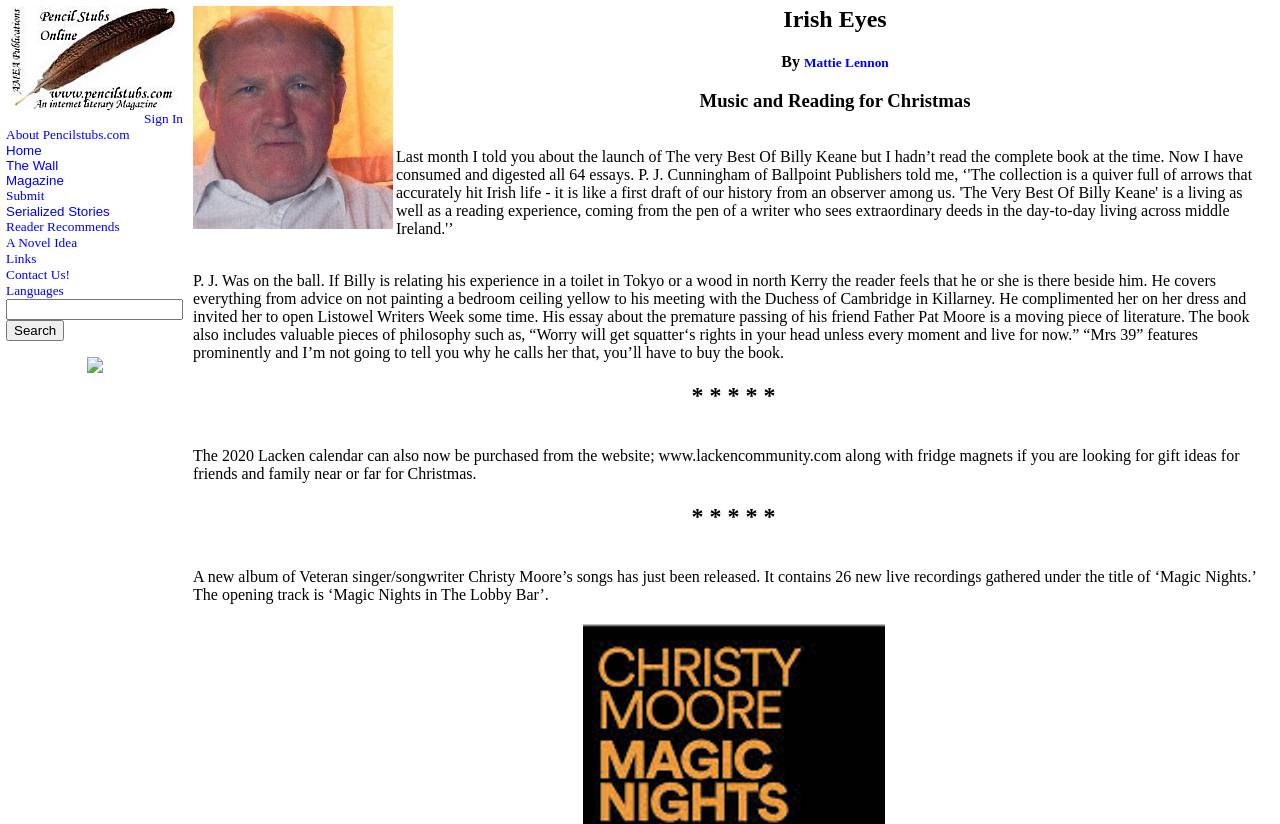Please identify the bounding box coordinates of the element that needs to be clicked to perform the following instruction: "Contact Us!".

[0.005, 0.324, 0.055, 0.342]